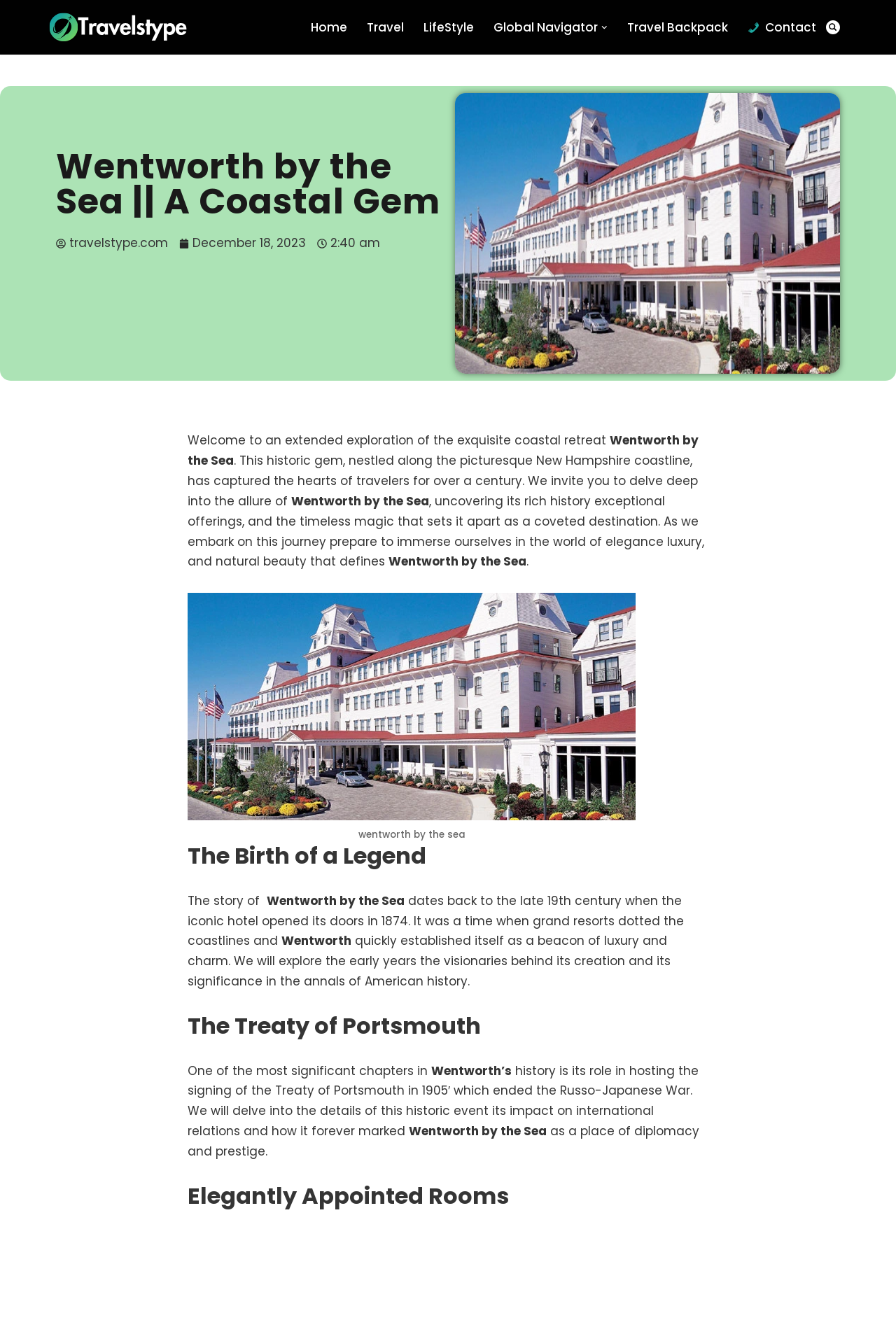Refer to the image and provide an in-depth answer to the question:
What is the year the iconic hotel opened its doors?

I found the answer by reading the static text element that says 'dates back to the late 19th century when the iconic hotel opened its doors in 1874'.